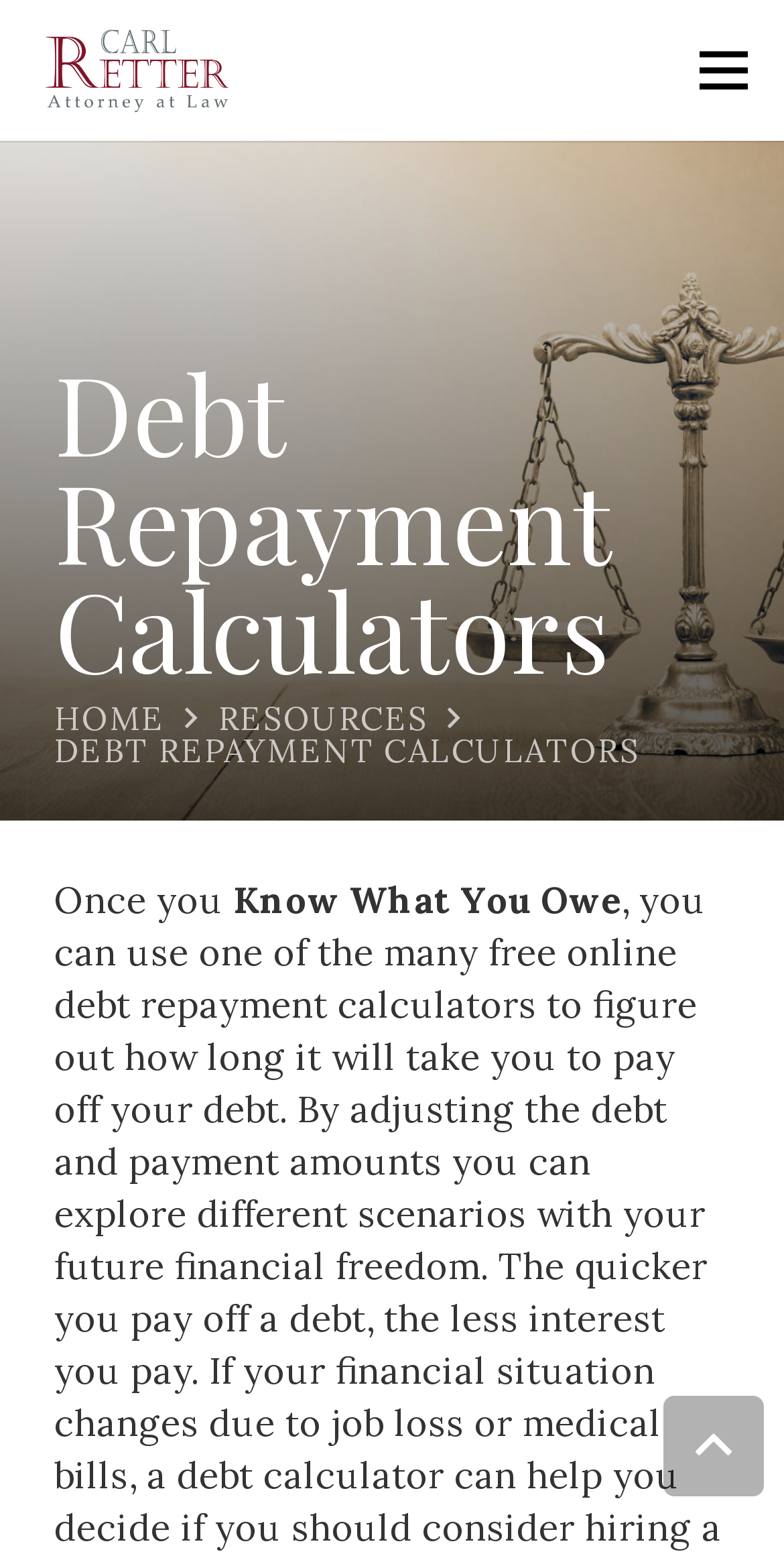What is the logo image name?
Look at the image and answer the question using a single word or phrase.

retter bc logo ol